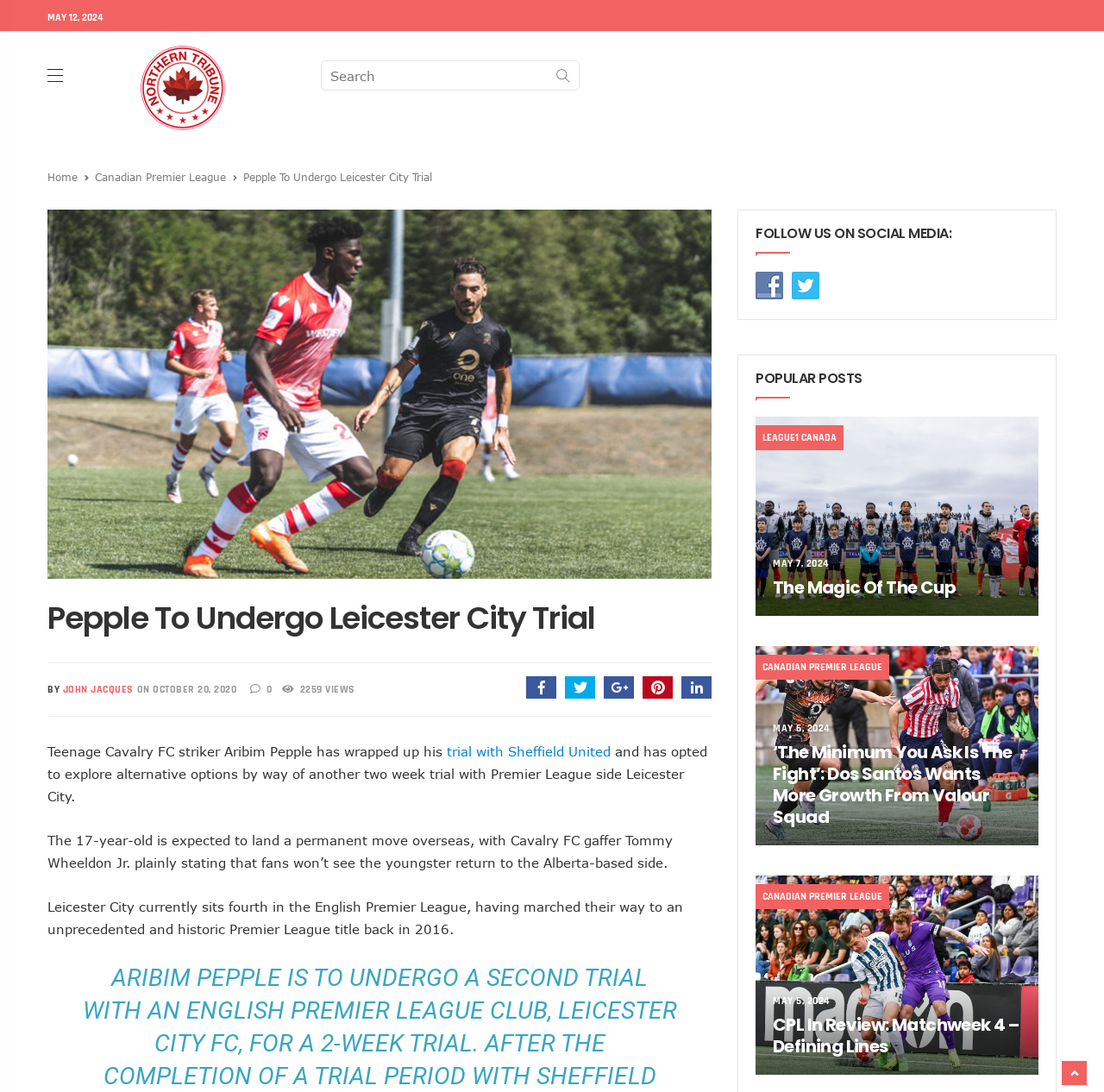Determine the bounding box coordinates of the element that should be clicked to execute the following command: "Search for something".

[0.291, 0.056, 0.524, 0.083]